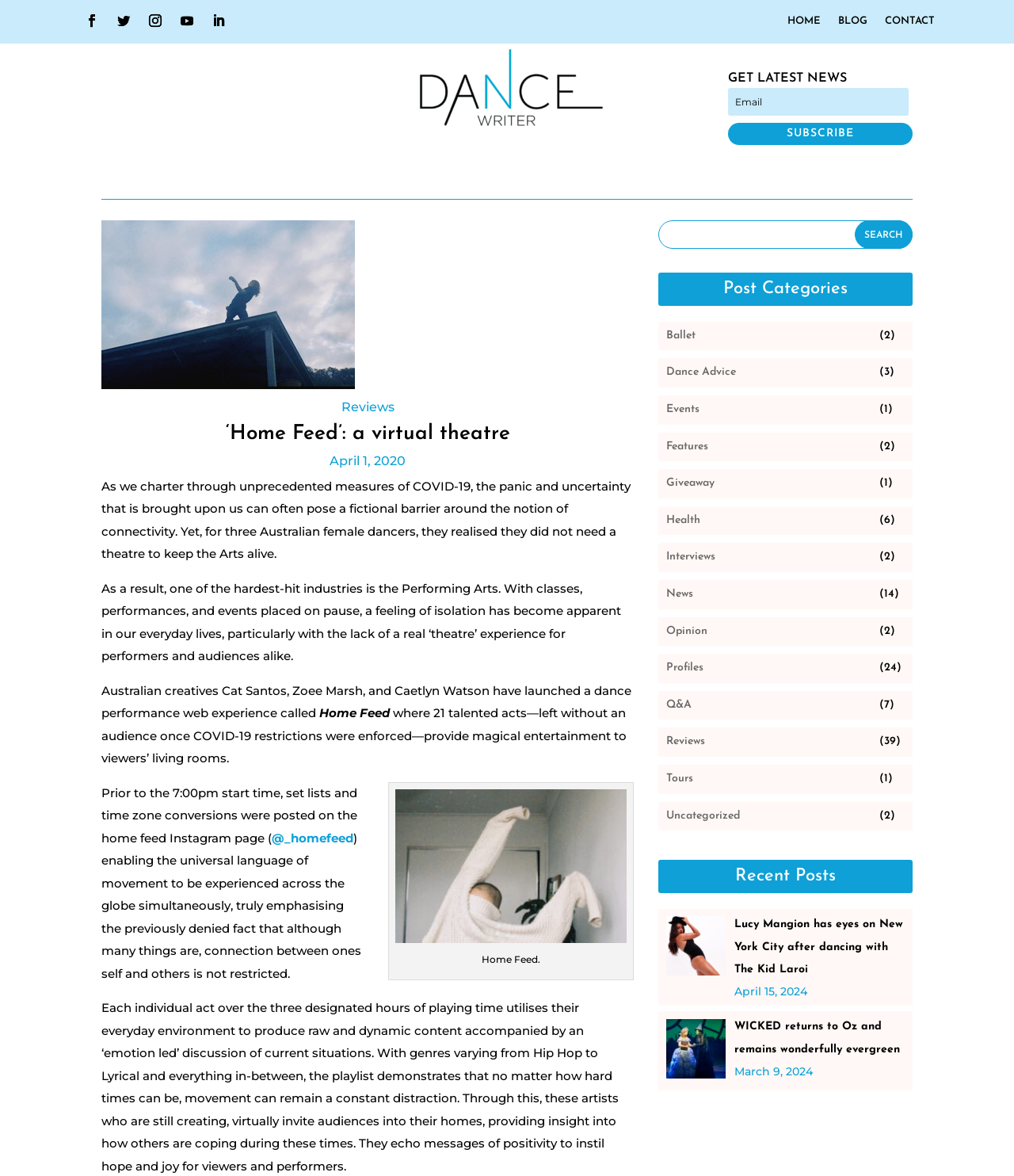Detail the various sections and features of the webpage.

The webpage is a blog or news website focused on dance and the performing arts. At the top, there are several social media links and a search bar. Below that, there is a heading "GET LATEST NEWS" with a textbox and a "SUBSCRIBE" link. 

To the left, there is a large image with the title "Home Feed" and a heading "Reviews" above it. Below the image, there is an article about "Home Feed", a virtual theatre experience created by three Australian female dancers during the COVID-19 pandemic. The article discusses how the dancers used their everyday environment to produce raw and dynamic content, accompanied by an "emotion-led" discussion of current situations.

To the right, there is a section with a heading "Post Categories" that lists various categories such as "Ballet", "Dance Advice", "Events", and more, each with a number of posts in parentheses. Below that, there is a section with a heading "Recent Posts" that lists several recent articles, each with a title, an image, and a date. The articles appear to be reviews or news articles about dance performances or events.